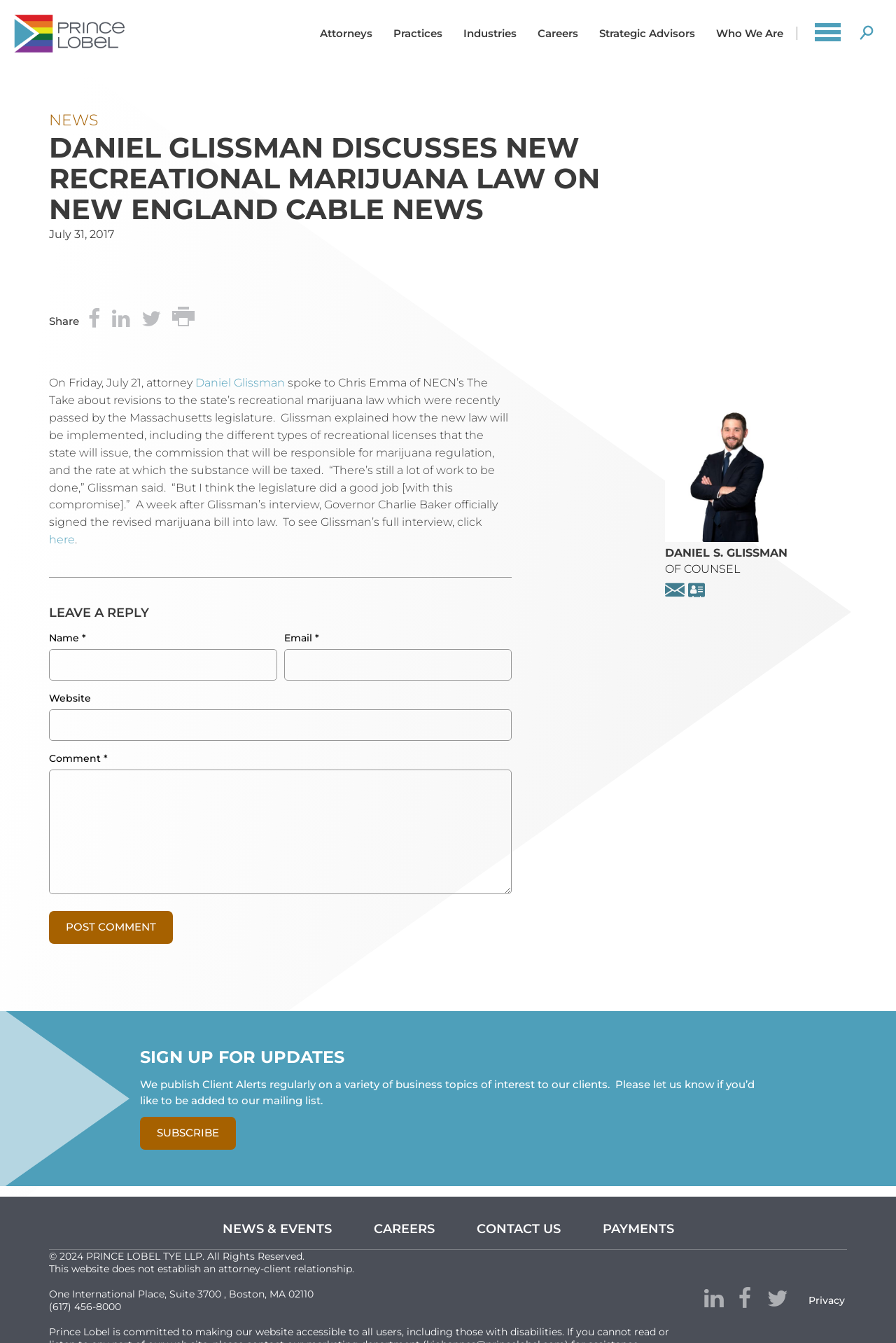Please locate and retrieve the main header text of the webpage.

DANIEL GLISSMAN DISCUSSES NEW RECREATIONAL MARIJUANA LAW ON NEW ENGLAND CABLE NEWS